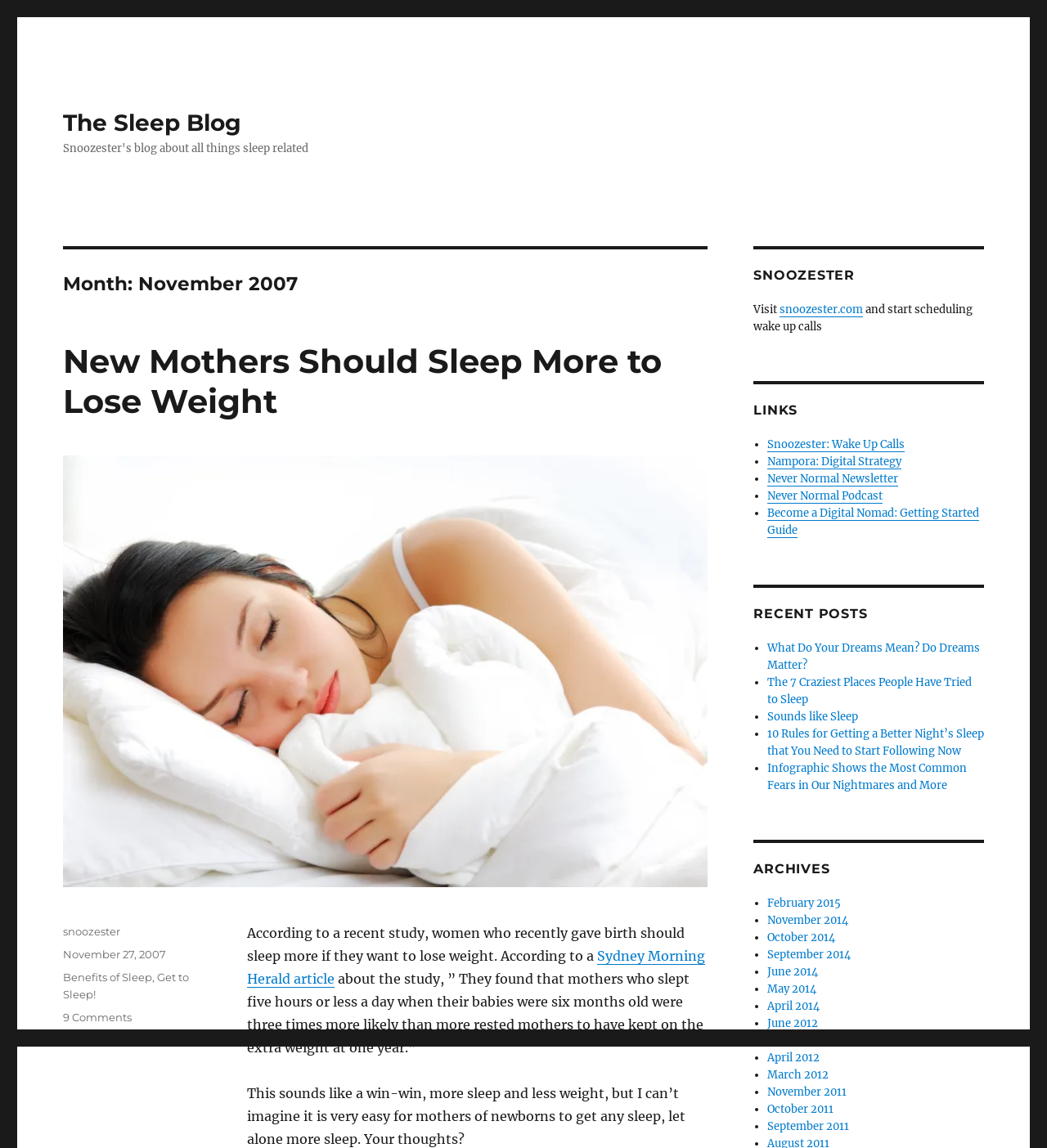Please specify the bounding box coordinates of the clickable region necessary for completing the following instruction: "Click on the 'New Mothers Should Sleep More to Lose Weight' article". The coordinates must consist of four float numbers between 0 and 1, i.e., [left, top, right, bottom].

[0.06, 0.297, 0.676, 0.367]